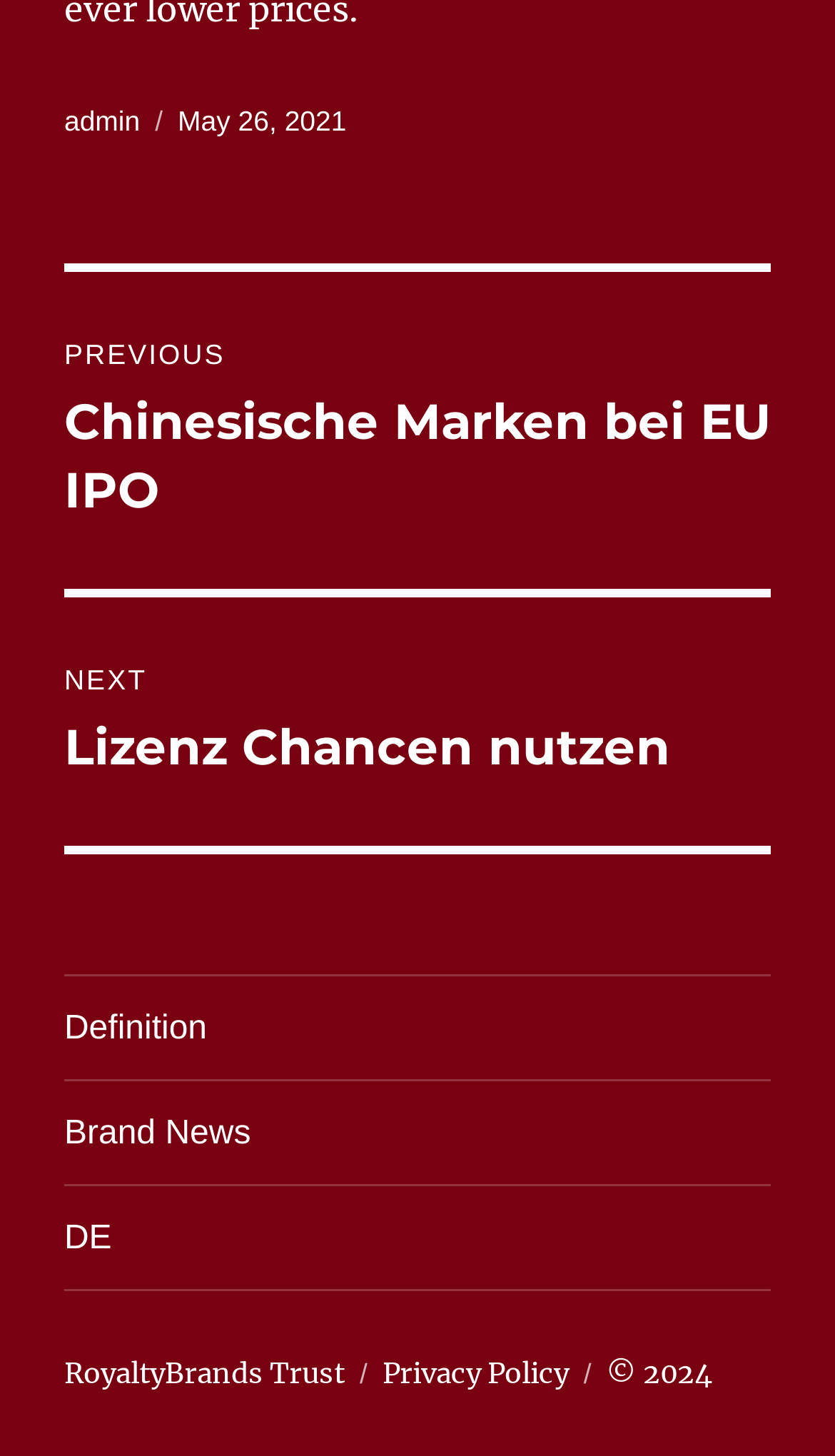Identify the bounding box coordinates necessary to click and complete the given instruction: "View previous post".

[0.077, 0.187, 0.923, 0.404]